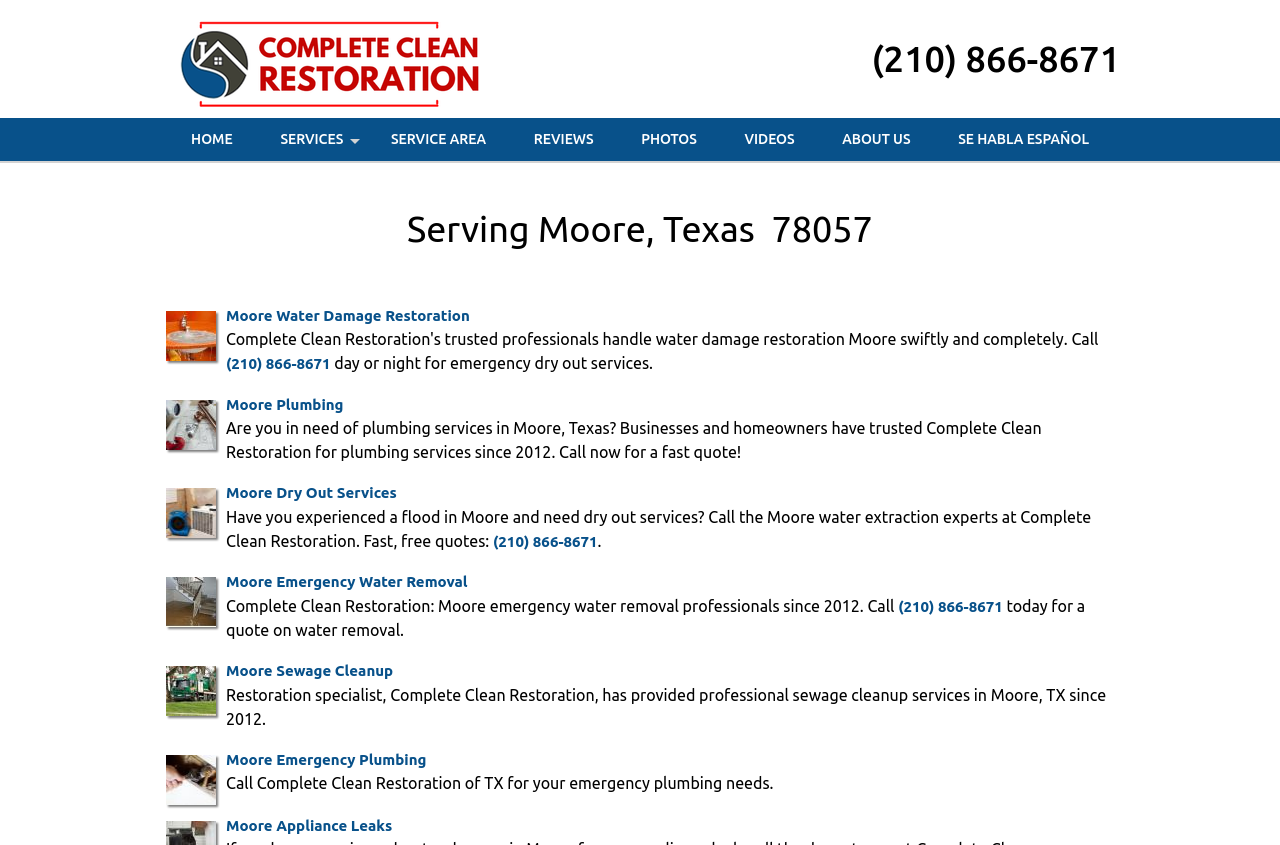Find the bounding box coordinates of the area to click in order to follow the instruction: "Visit the HOME page".

[0.132, 0.14, 0.199, 0.191]